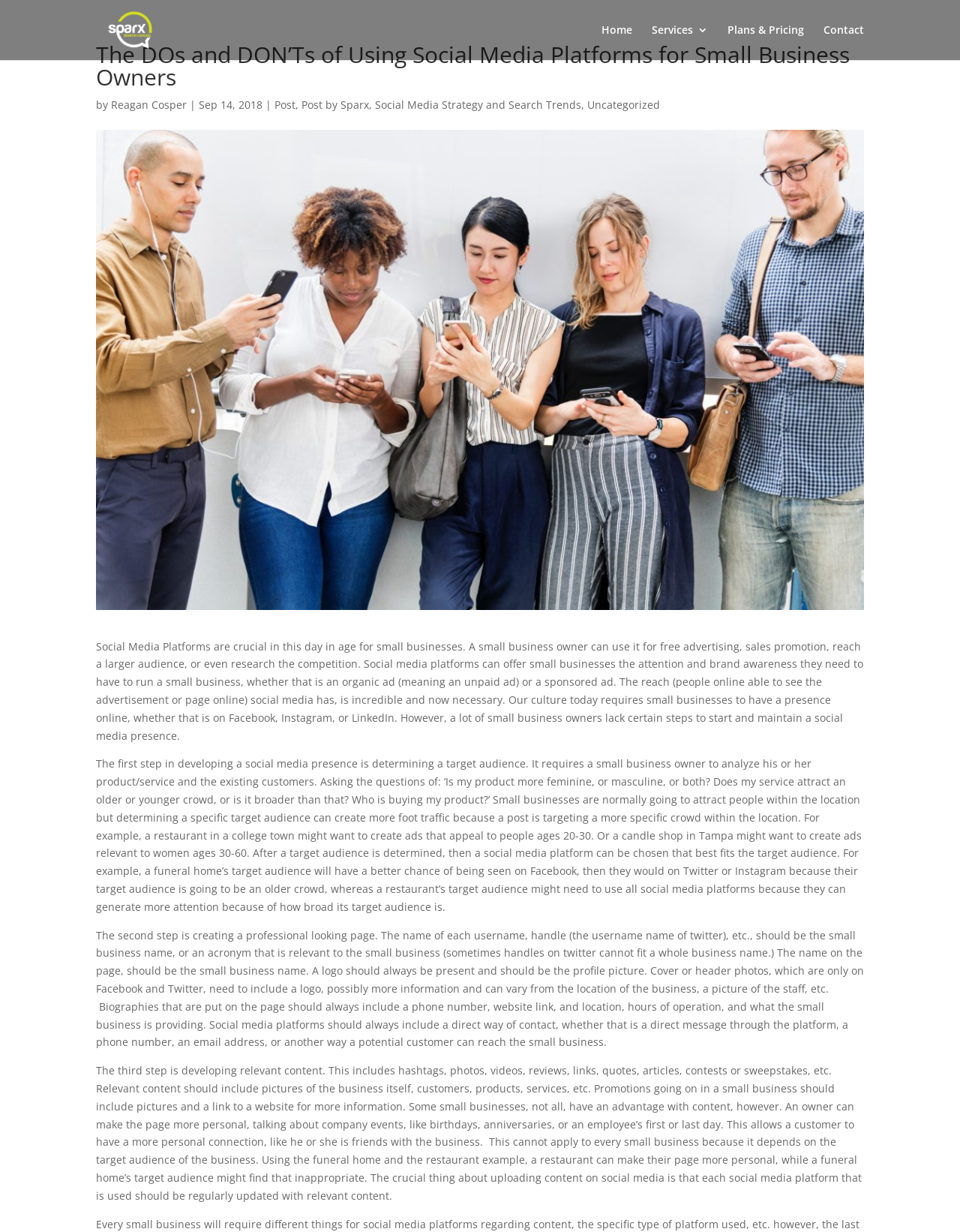Locate the UI element described as follows: "Reagan Cosper". Return the bounding box coordinates as four float numbers between 0 and 1 in the order [left, top, right, bottom].

[0.116, 0.079, 0.195, 0.091]